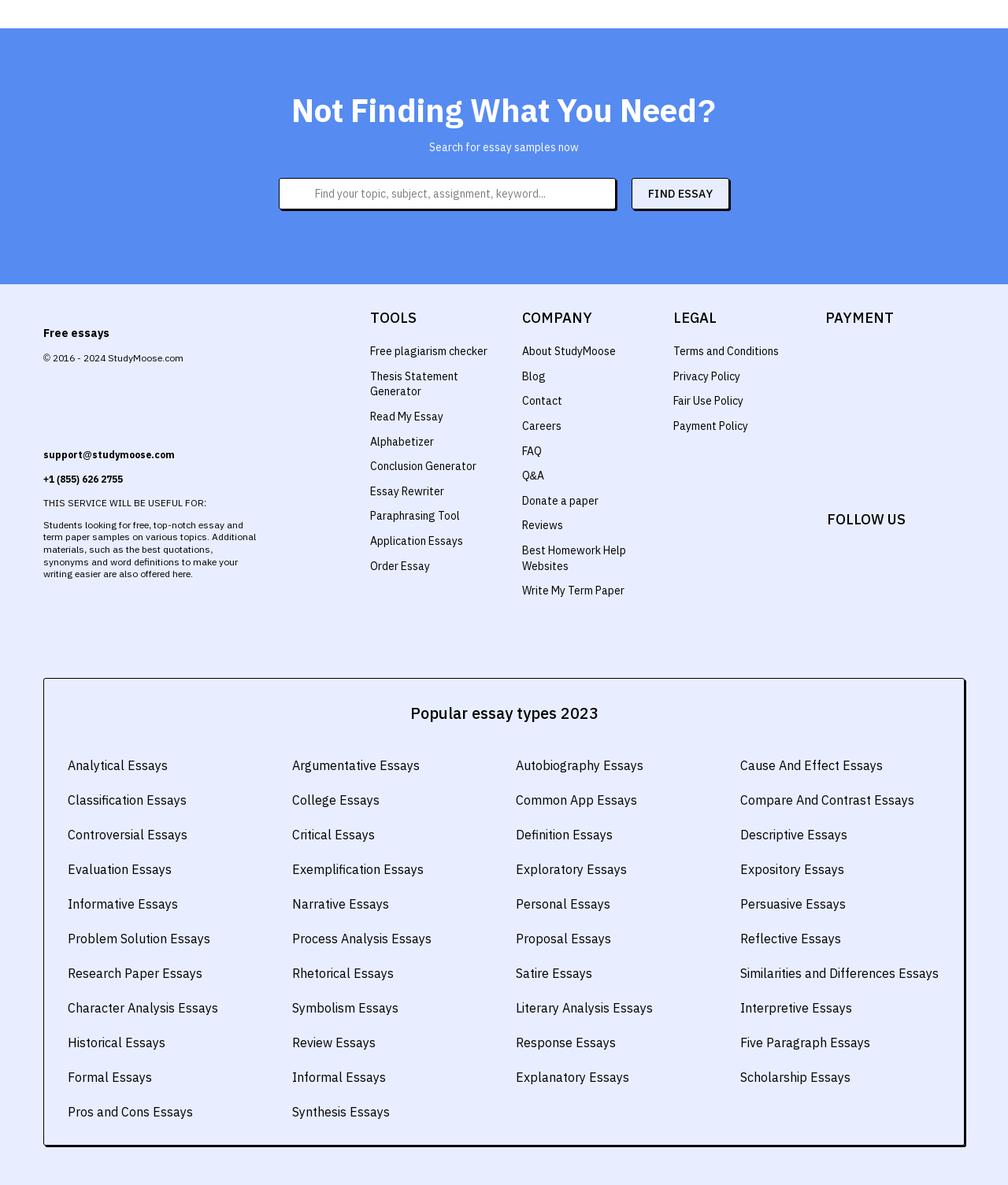What is the topic of the essays listed?
Offer a detailed and exhaustive answer to the question.

I found a list of essay types, such as Analytical Essays, Argumentative Essays, and more, which suggests that the website offers essays on various topics.